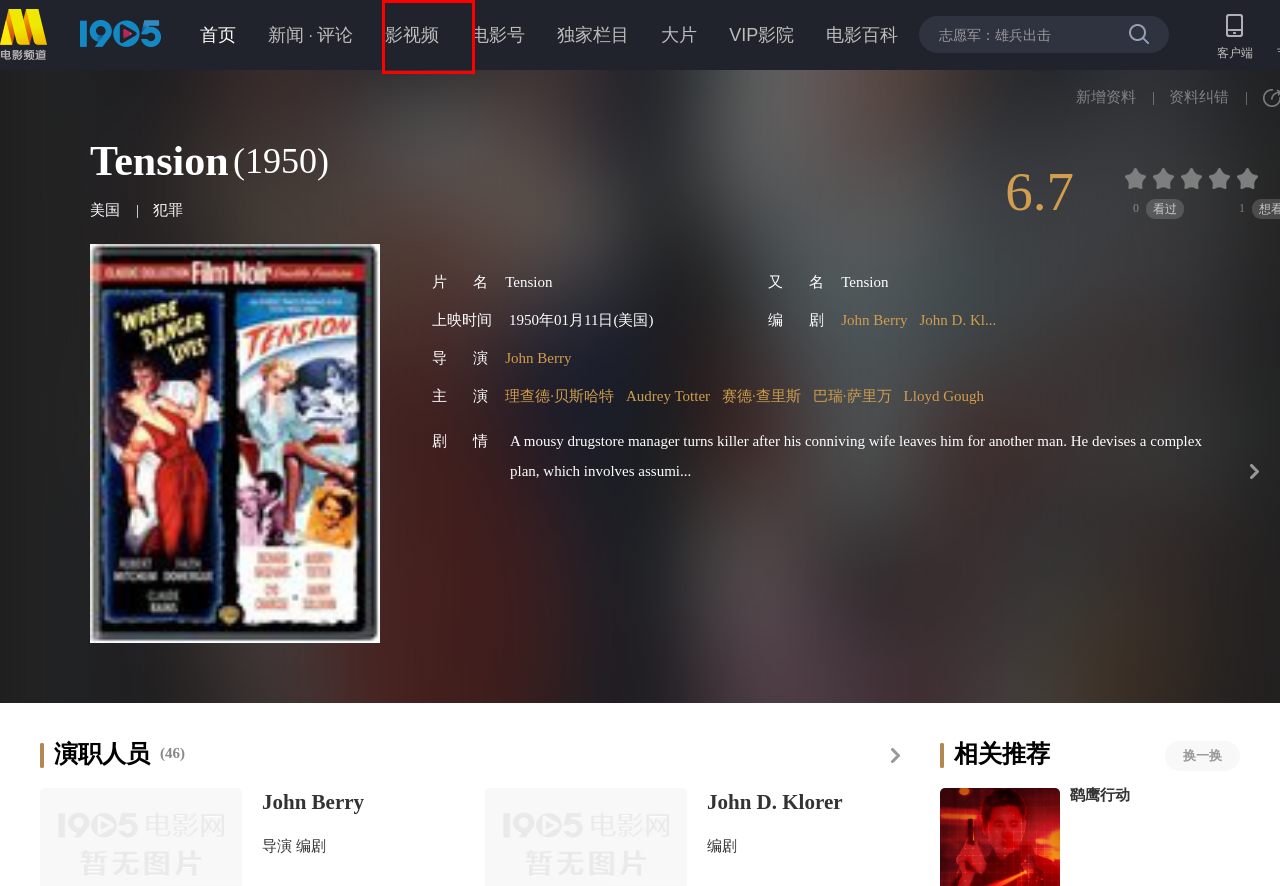Examine the screenshot of a webpage with a red bounding box around an element. Then, select the webpage description that best represents the new page after clicking the highlighted element. Here are the descriptions:
A. 高清影院-最新电影-好看的电影-在线观看-电影网
B. 赛德·查里斯个人资料-电影-视频全集-1905电影网
C. 电影号-1905电影网
D. 鹞鹰行动(2023)_1905电影网
E. 我要报错
F. 影视频-首页-1905电影网
G. 电影网_1905.com
H. 新闻首页-1905电影网

F